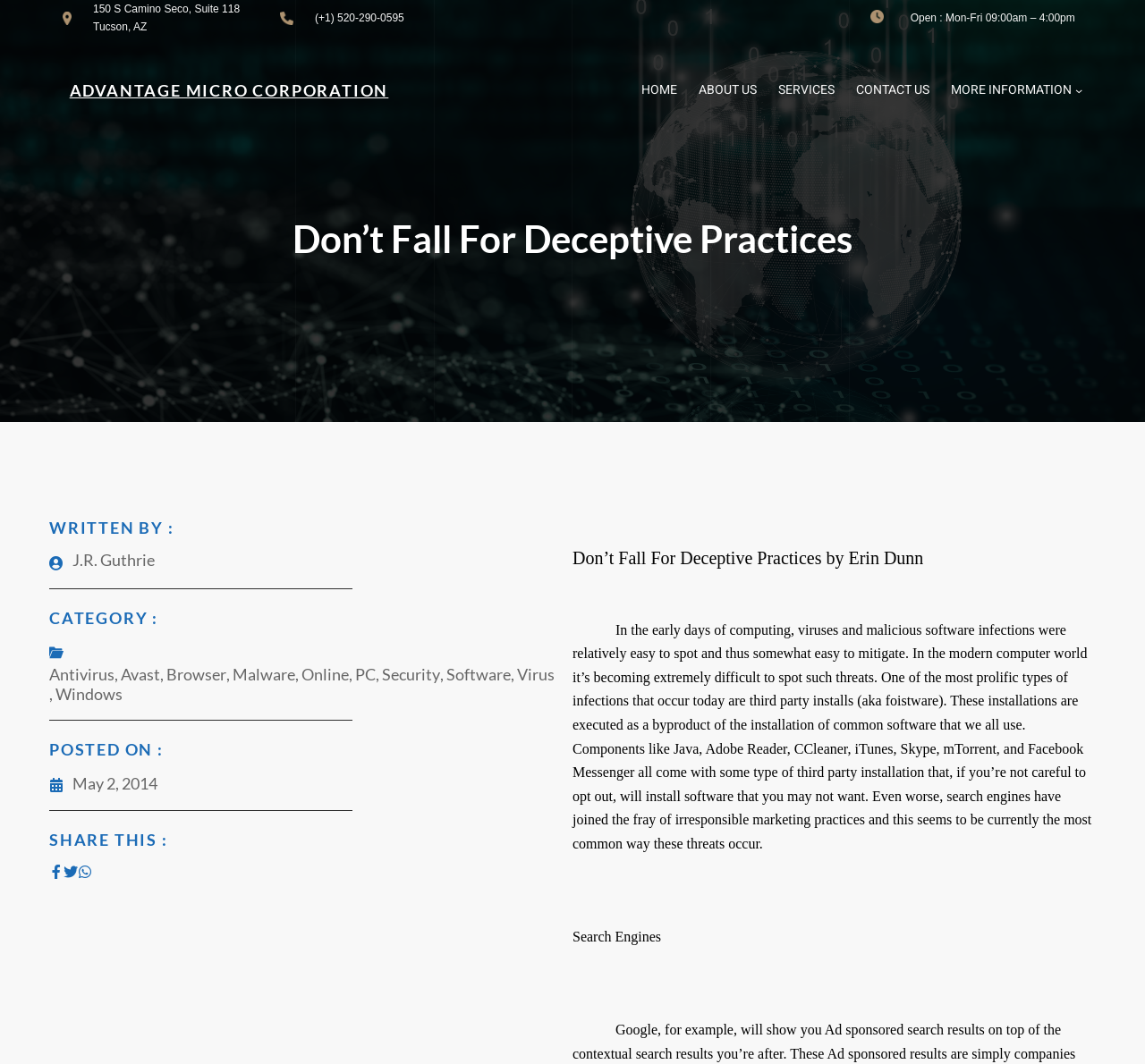Describe all the key features of the webpage in detail.

This webpage appears to be a blog post or article about deceptive practices in the computer world. At the top of the page, there are three figures, likely icons or images, spaced evenly apart. Below these figures, there is a section with the company's address, phone number, and business hours. 

To the right of this section, there is a navigation menu with links to the homepage, about us, services, and contact us. Below the navigation menu, there is a horizontal separator line.

The main content of the page is divided into two sections. The first section has a heading "Don't Fall For Deceptive Practices" and is written by J.R. Guthrie. The article is categorized under antivirus, Avast, browser, malware, online, PC, security, software, virus, and Windows. It was posted on May 2, 2014.

The article itself discusses how viruses and malicious software infections were easier to spot in the early days of computing but have become more difficult to detect in modern times. It highlights the threat of third-party installations, also known as foistware, which can occur when installing common software. The article also mentions that search engines have joined in irresponsible marketing practices, making them a common way for these threats to occur.

Throughout the article, there are social media links to share the content. At the bottom of the page, there is a horizontal separator line.